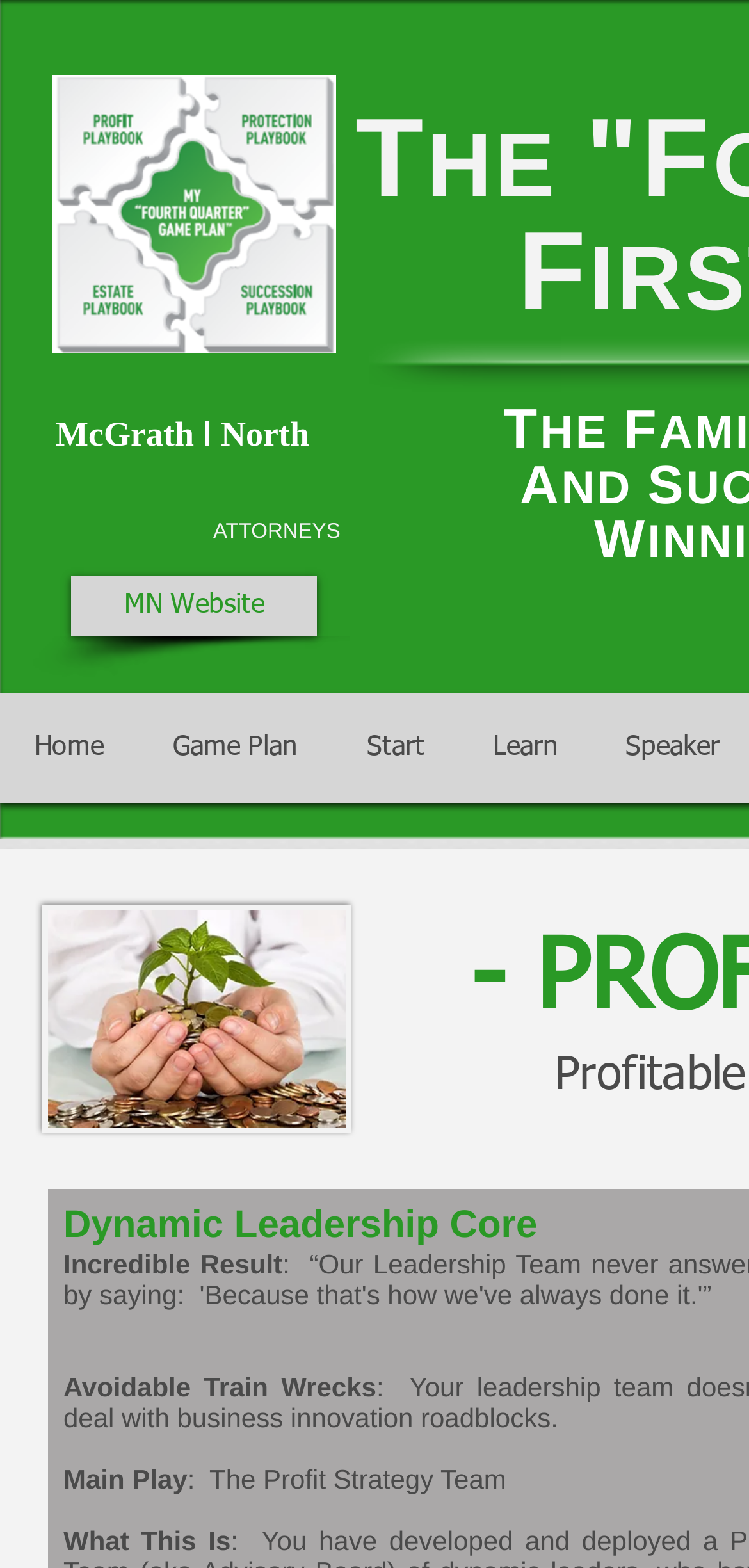What is the name of the law firm?
Please look at the screenshot and answer using one word or phrase.

McGrath